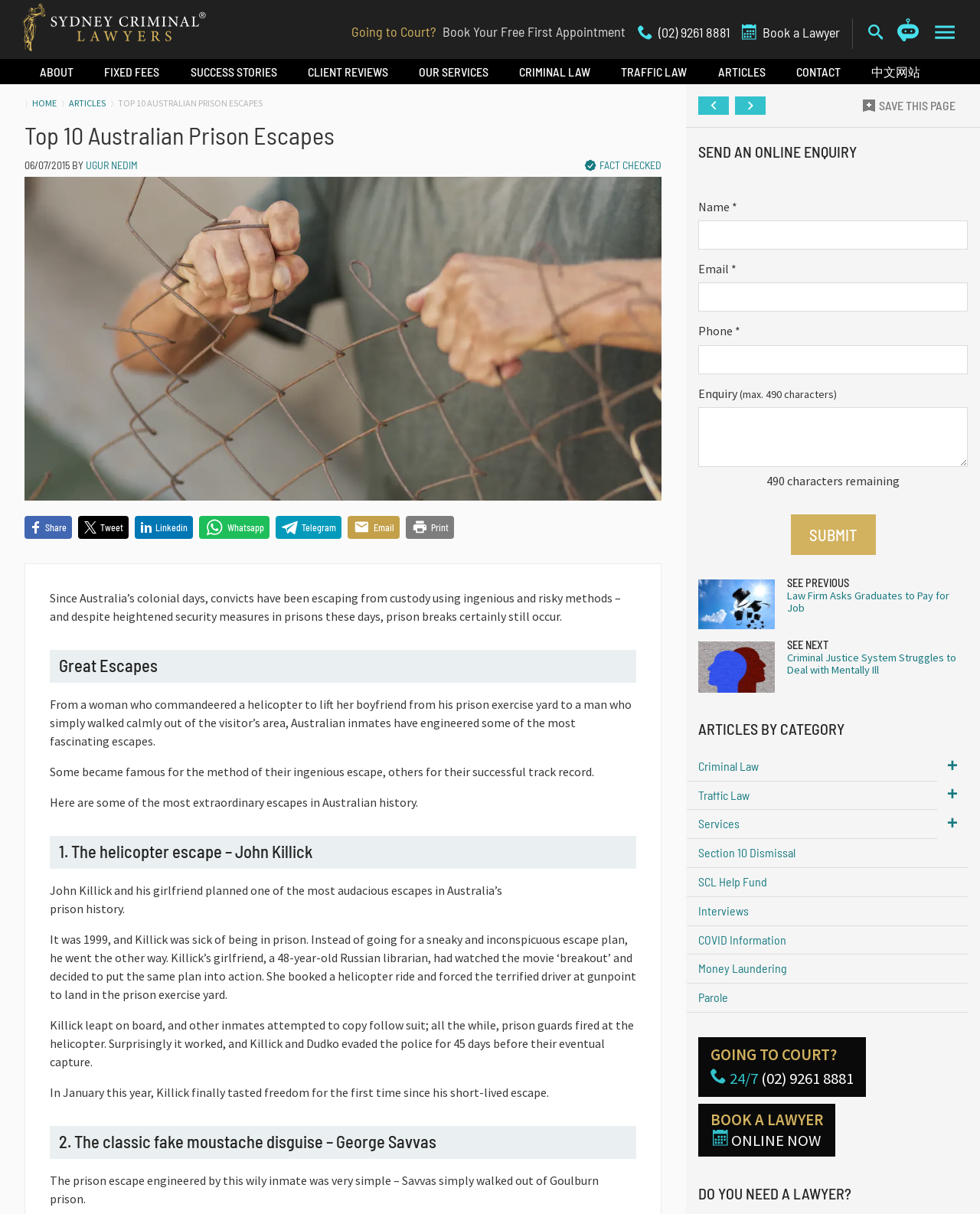Please specify the bounding box coordinates of the clickable section necessary to execute the following command: "Click the 'ARTICLES' link".

[0.07, 0.08, 0.108, 0.09]